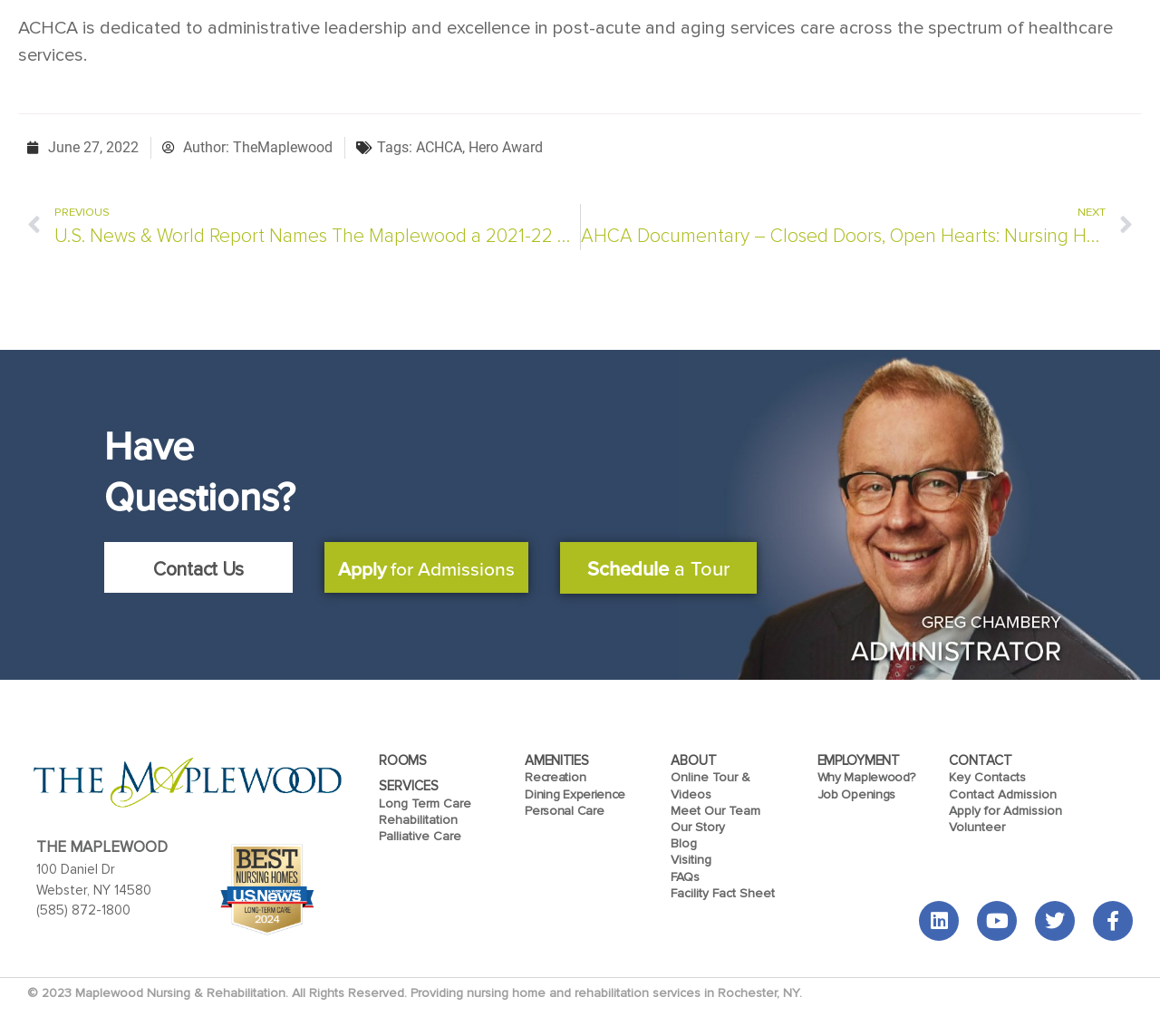Kindly determine the bounding box coordinates of the area that needs to be clicked to fulfill this instruction: "Click on HOME".

None